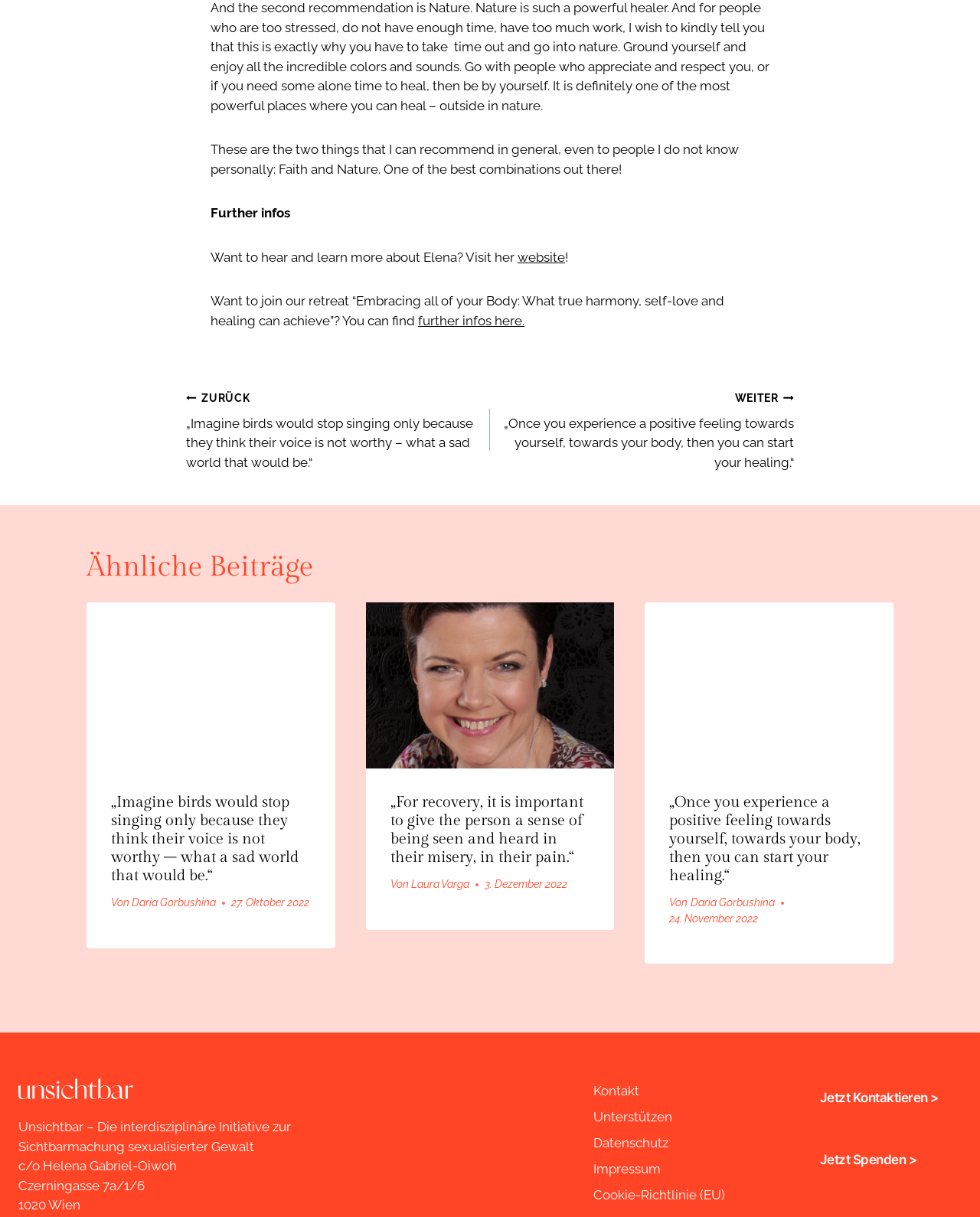Please identify the bounding box coordinates of the element's region that should be clicked to execute the following instruction: "Visit the website". The bounding box coordinates must be four float numbers between 0 and 1, i.e., [left, top, right, bottom].

[0.528, 0.205, 0.577, 0.217]